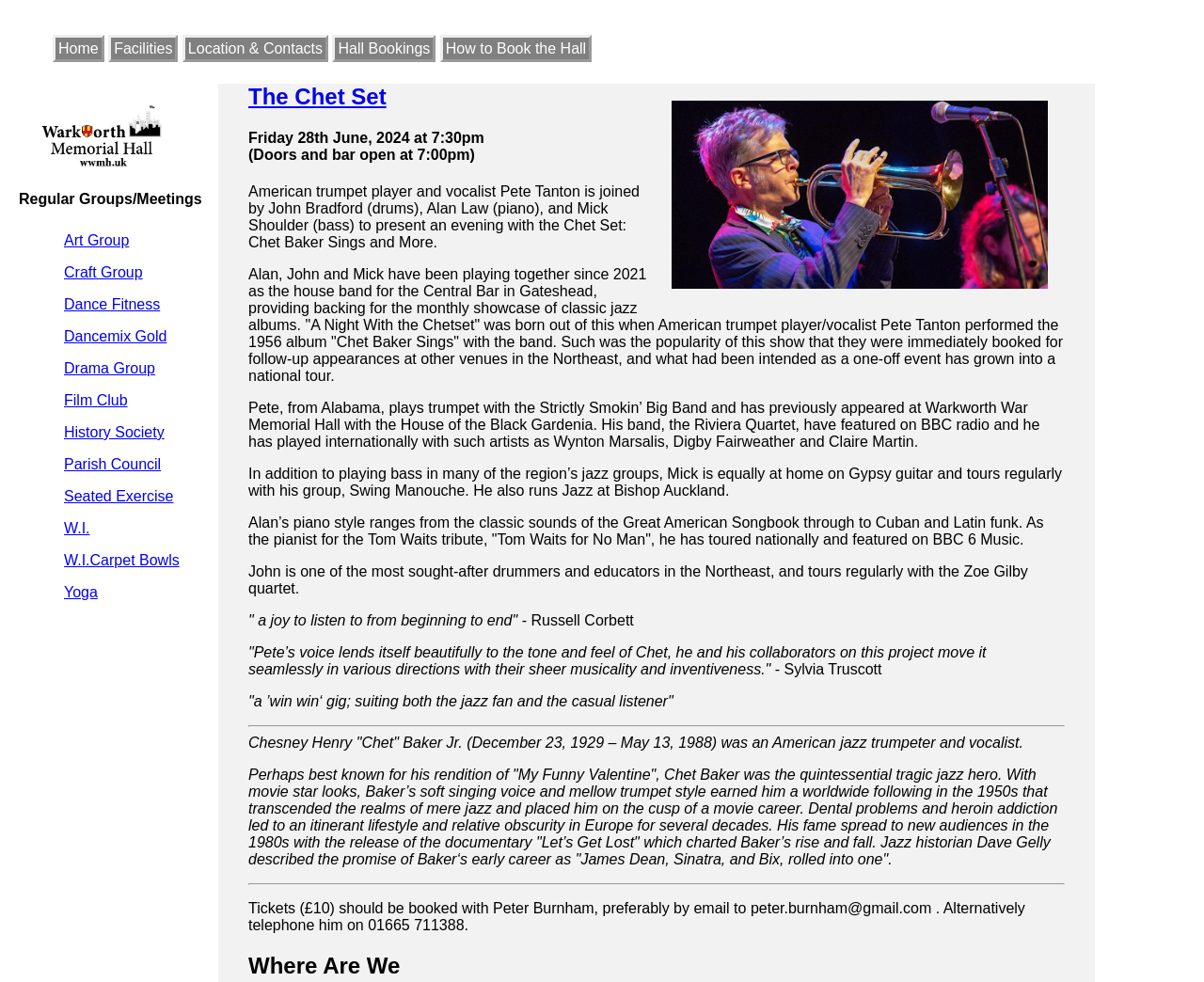Identify the bounding box coordinates of the clickable region required to complete the instruction: "Click on the 'Home' link". The coordinates should be given as four float numbers within the range of 0 and 1, i.e., [left, top, right, bottom].

[0.044, 0.035, 0.086, 0.063]